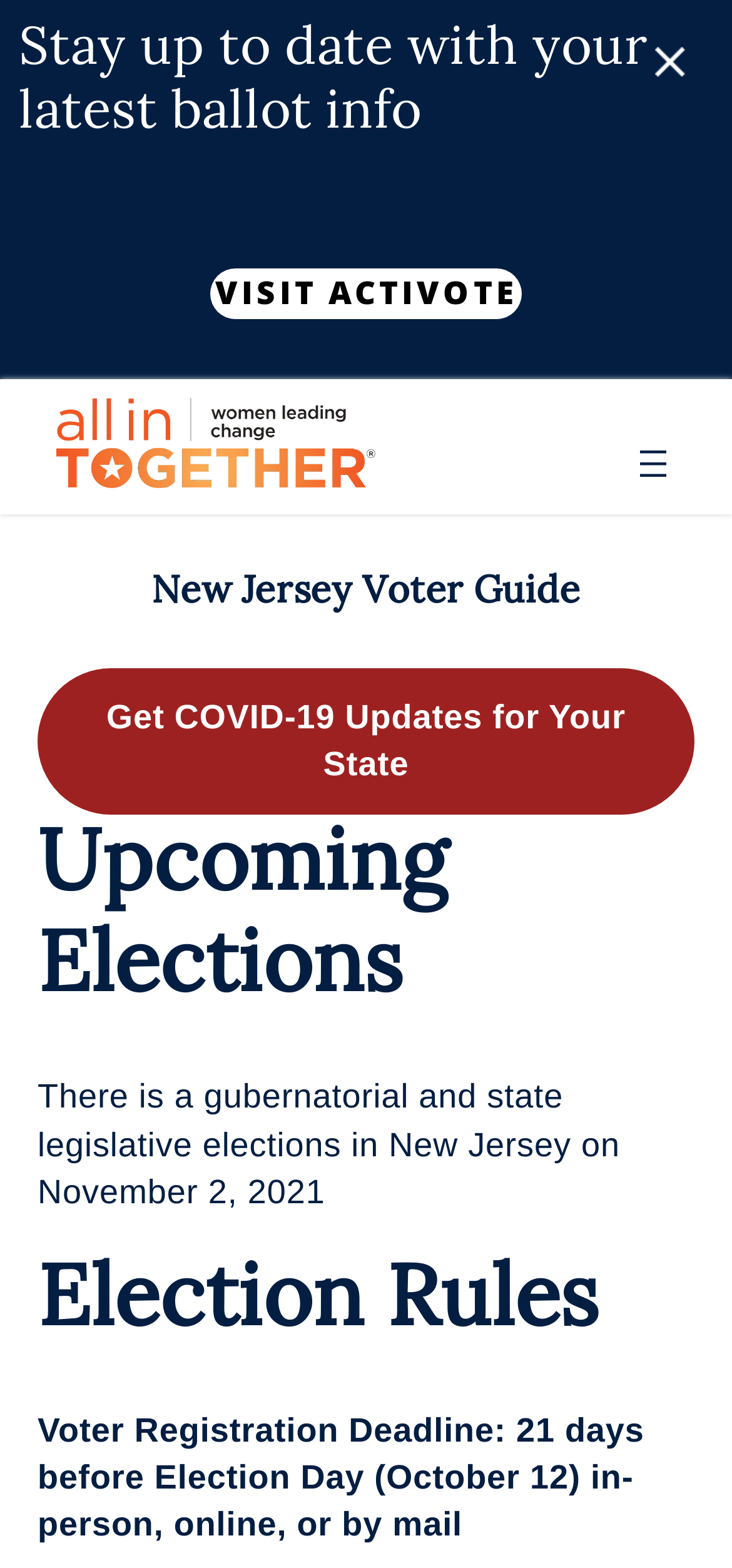Your task is to extract the text of the main heading from the webpage.

New Jersey Voter Guide